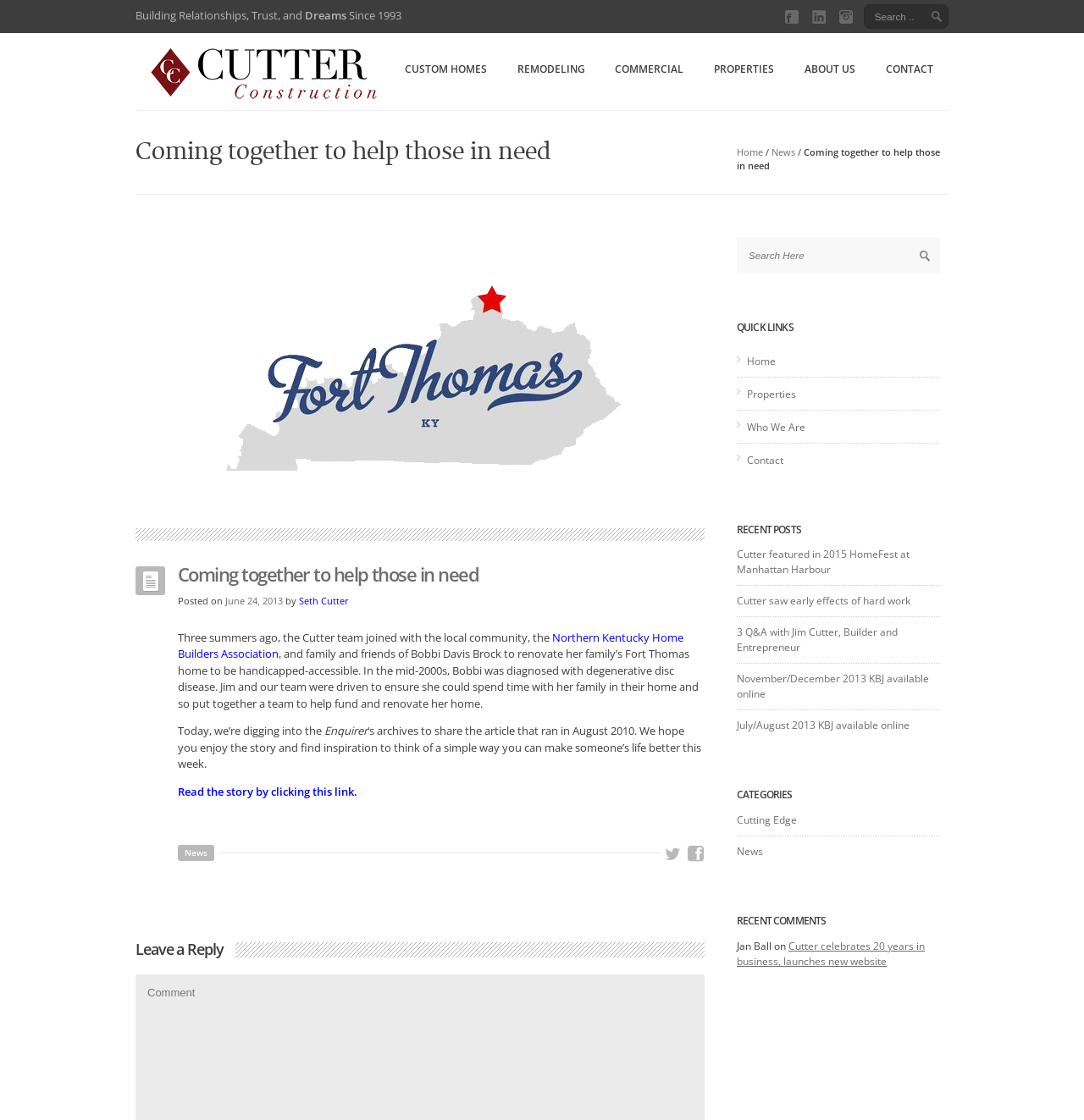Find the bounding box coordinates of the clickable area that will achieve the following instruction: "Visit the home page".

[0.68, 0.13, 0.704, 0.141]